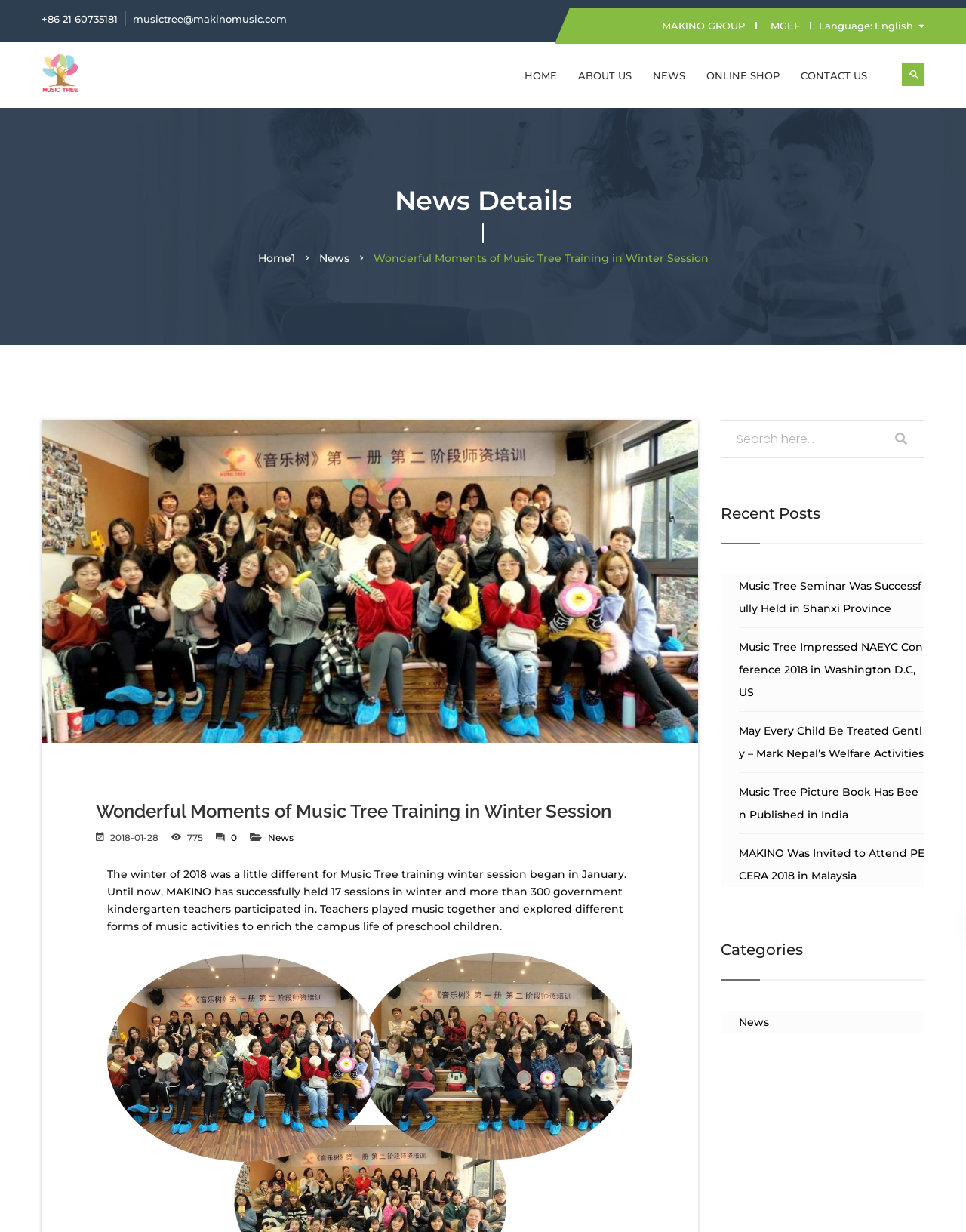Please identify the coordinates of the bounding box that should be clicked to fulfill this instruction: "Go to home page".

[0.543, 0.052, 0.577, 0.071]